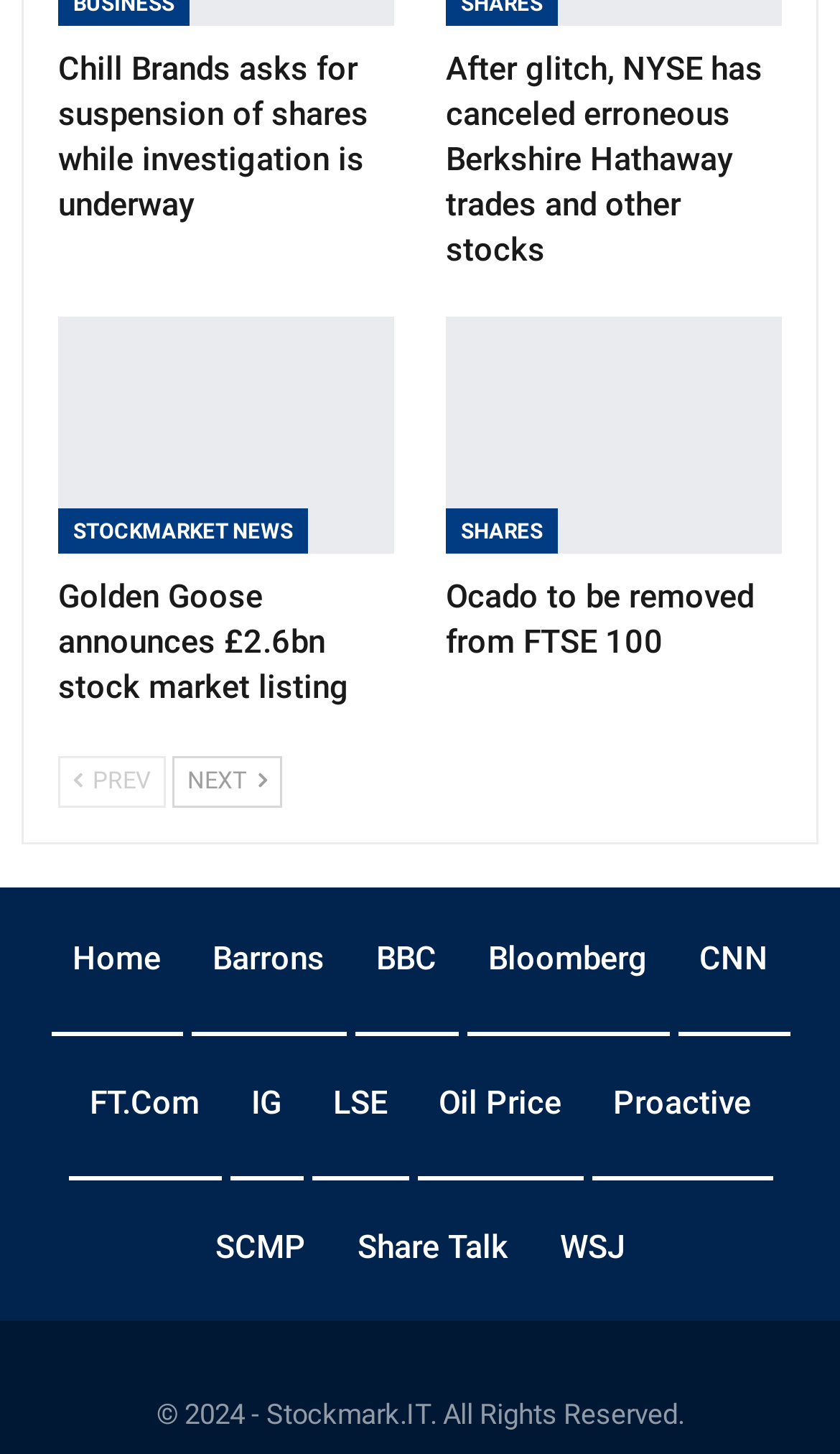Pinpoint the bounding box coordinates of the area that must be clicked to complete this instruction: "Click on 'Home'".

[0.086, 0.645, 0.191, 0.672]